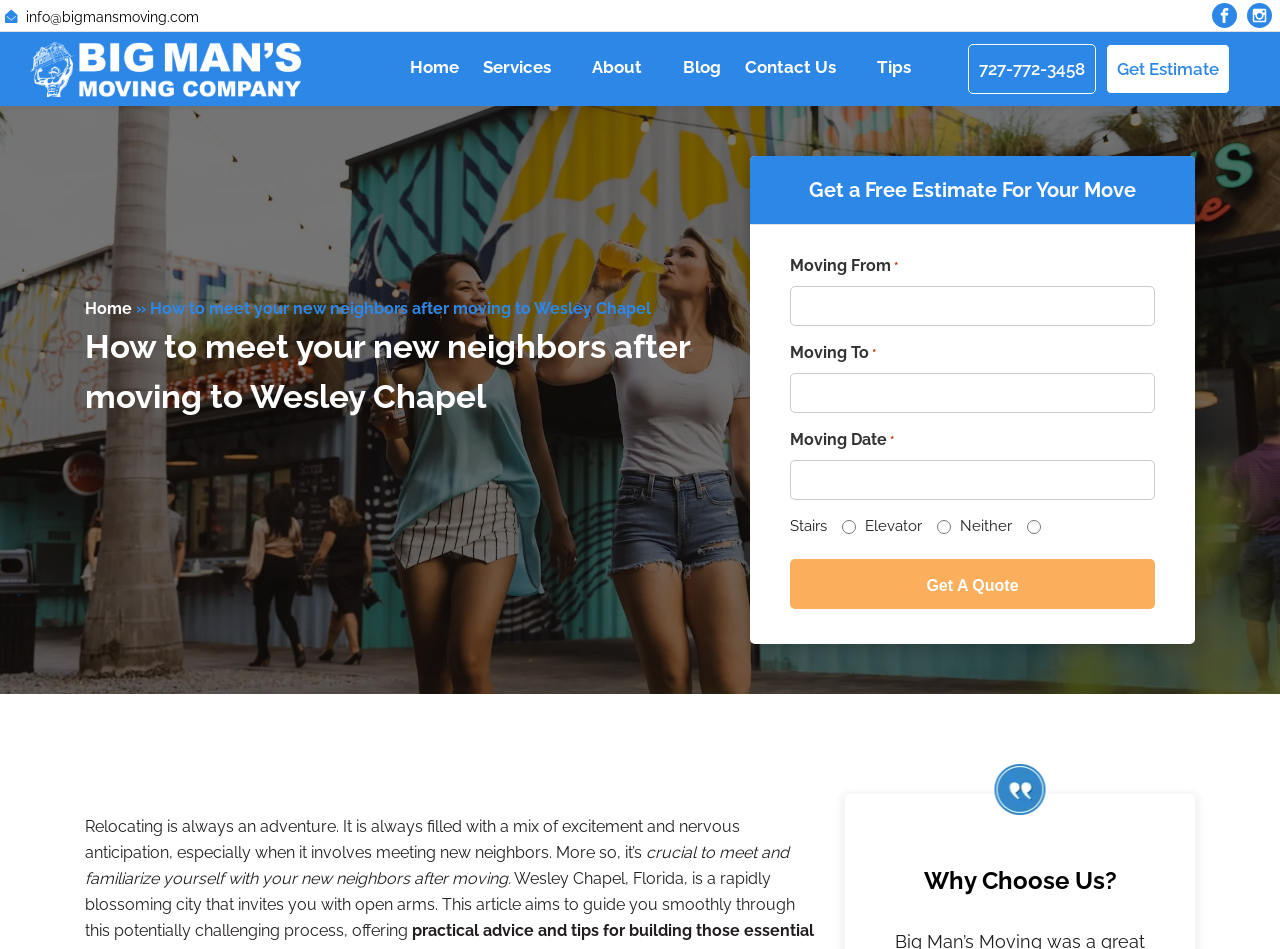Generate a thorough explanation of the webpage's elements.

The webpage is about meeting new neighbors after moving to Wesley Chapel, Florida, and is provided by Big Man's Moving Company. At the top left, there is a mail-envelope-open icon, and next to it, a link to the company's email address. On the top right, there are social media links to Facebook and Instagram.

Below the social media links, there is a logo of Big Man's Moving Company Florida, which is an image with a link to the company's homepage. The navigation menu is located below the logo, with links to Home, Services, About, Blog, Contact Us, and Tips.

On the right side of the navigation menu, there is a phone number and a link to get an estimate. Below the phone number, there is a heading that reads "How to meet your new neighbors after moving to Wesley Chapel". This is followed by a paragraph of text that discusses the importance of meeting new neighbors after moving.

Further down the page, there is a section to get a free estimate for a move, with input fields for moving from, moving to, moving date, and other details. There is also a group of radio buttons to select whether there are stairs, an elevator, or neither at the moving location.

Below the estimate section, there is a button to get a quote. The rest of the page is dedicated to an article that provides guidance on meeting new neighbors after moving to Wesley Chapel. The article is divided into several paragraphs, with a quote icon and a heading "Why Choose Us?" towards the end.